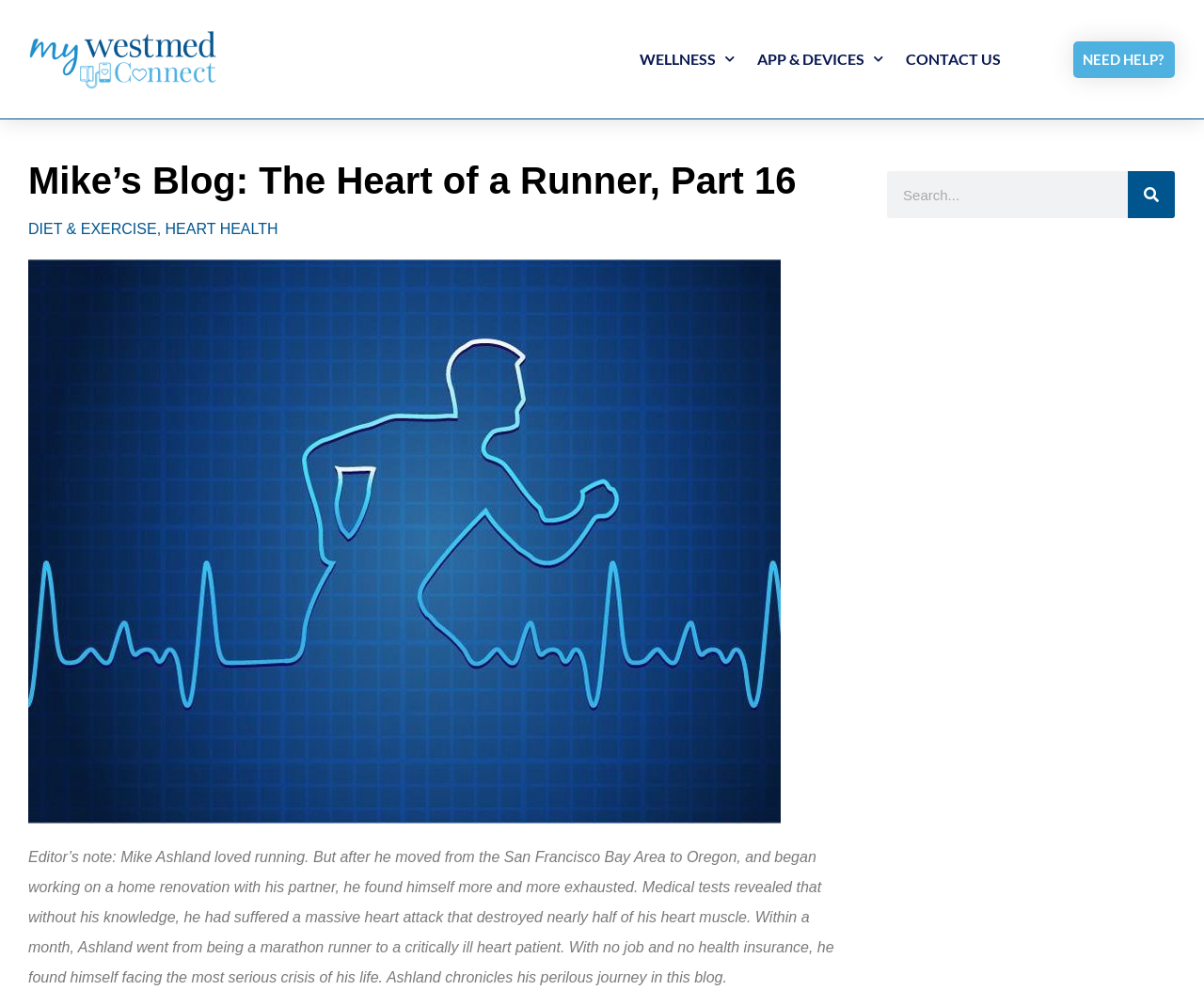Identify the bounding box for the described UI element: "Heart Health".

[0.137, 0.223, 0.231, 0.239]